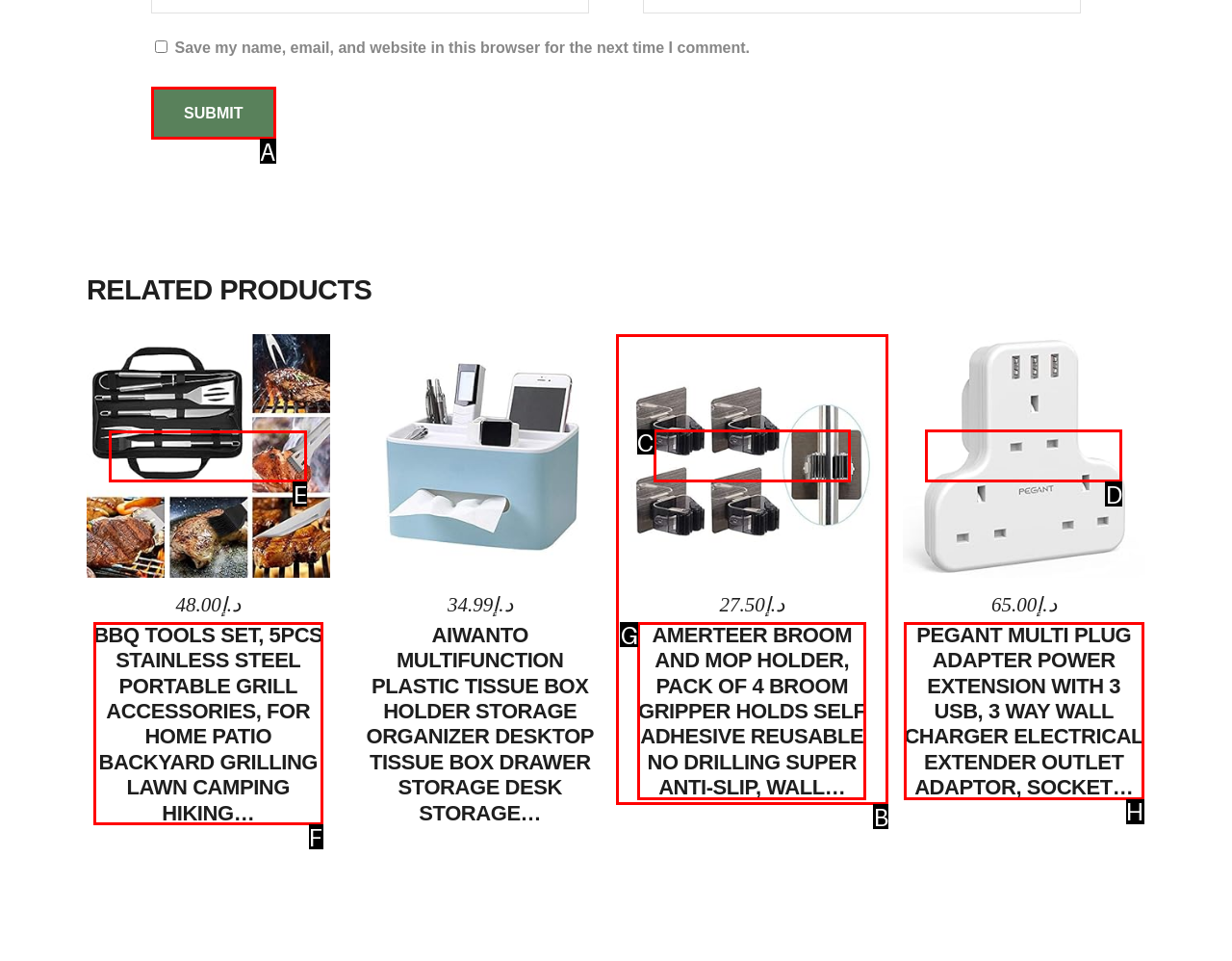Please indicate which HTML element to click in order to fulfill the following task: Buy on Amazon Respond with the letter of the chosen option.

E